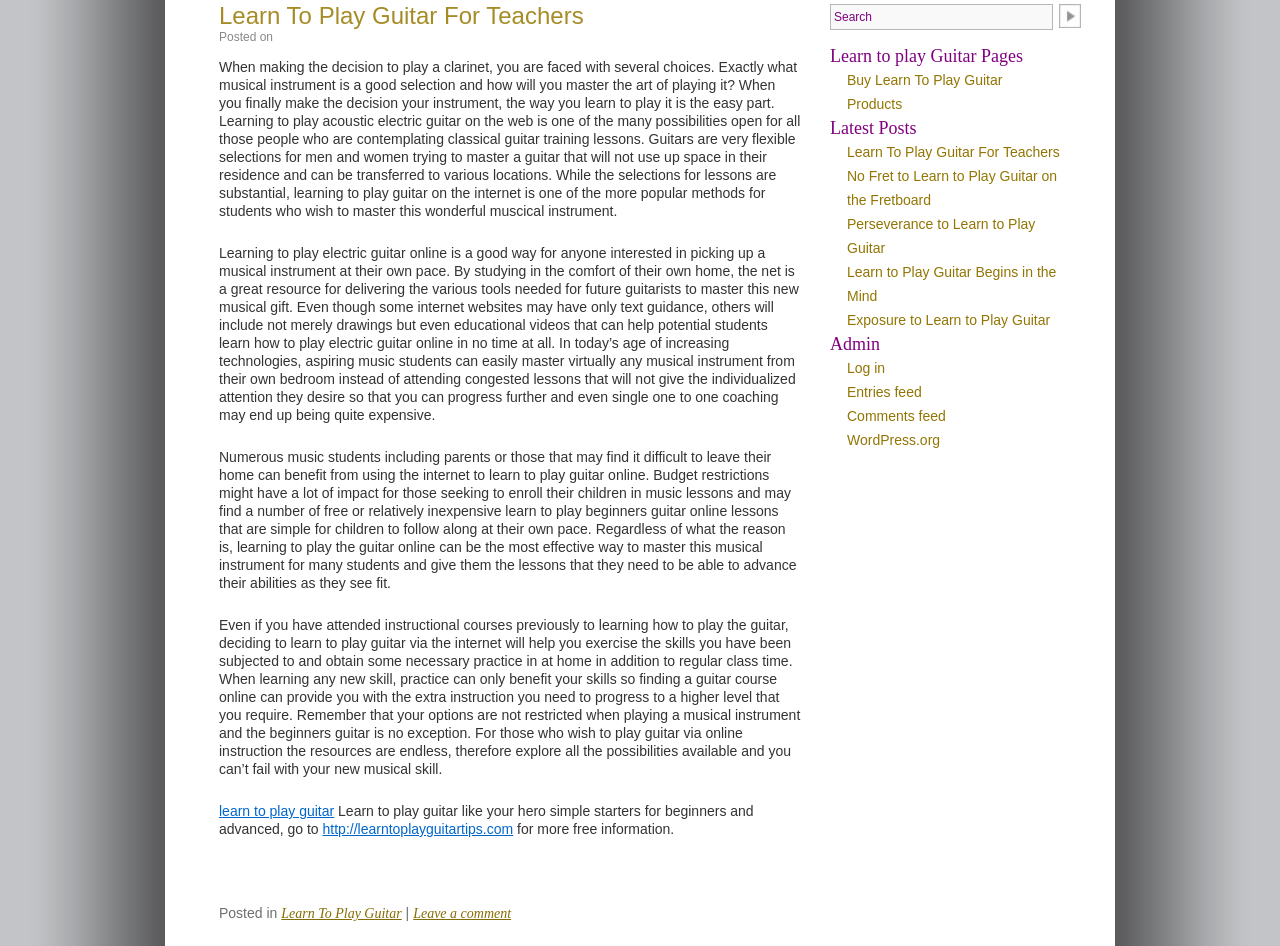Give the bounding box coordinates for this UI element: "input value="Search" name="s" value="Search"". The coordinates should be four float numbers between 0 and 1, arranged as [left, top, right, bottom].

[0.648, 0.004, 0.823, 0.032]